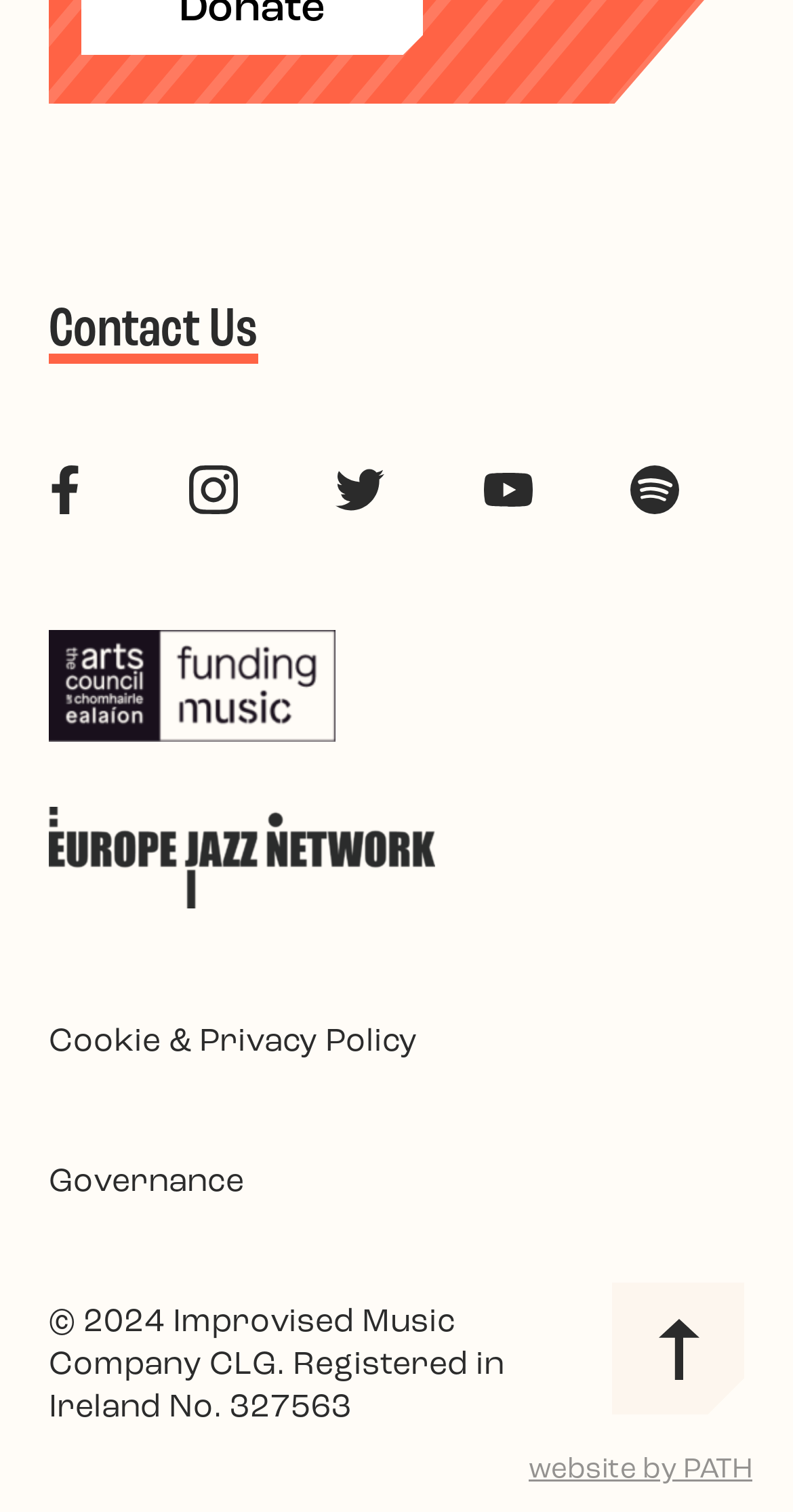What is the logo above the 'Cookie & Privacy Policy' link?
Please answer using one word or phrase, based on the screenshot.

Arts council funding music logo